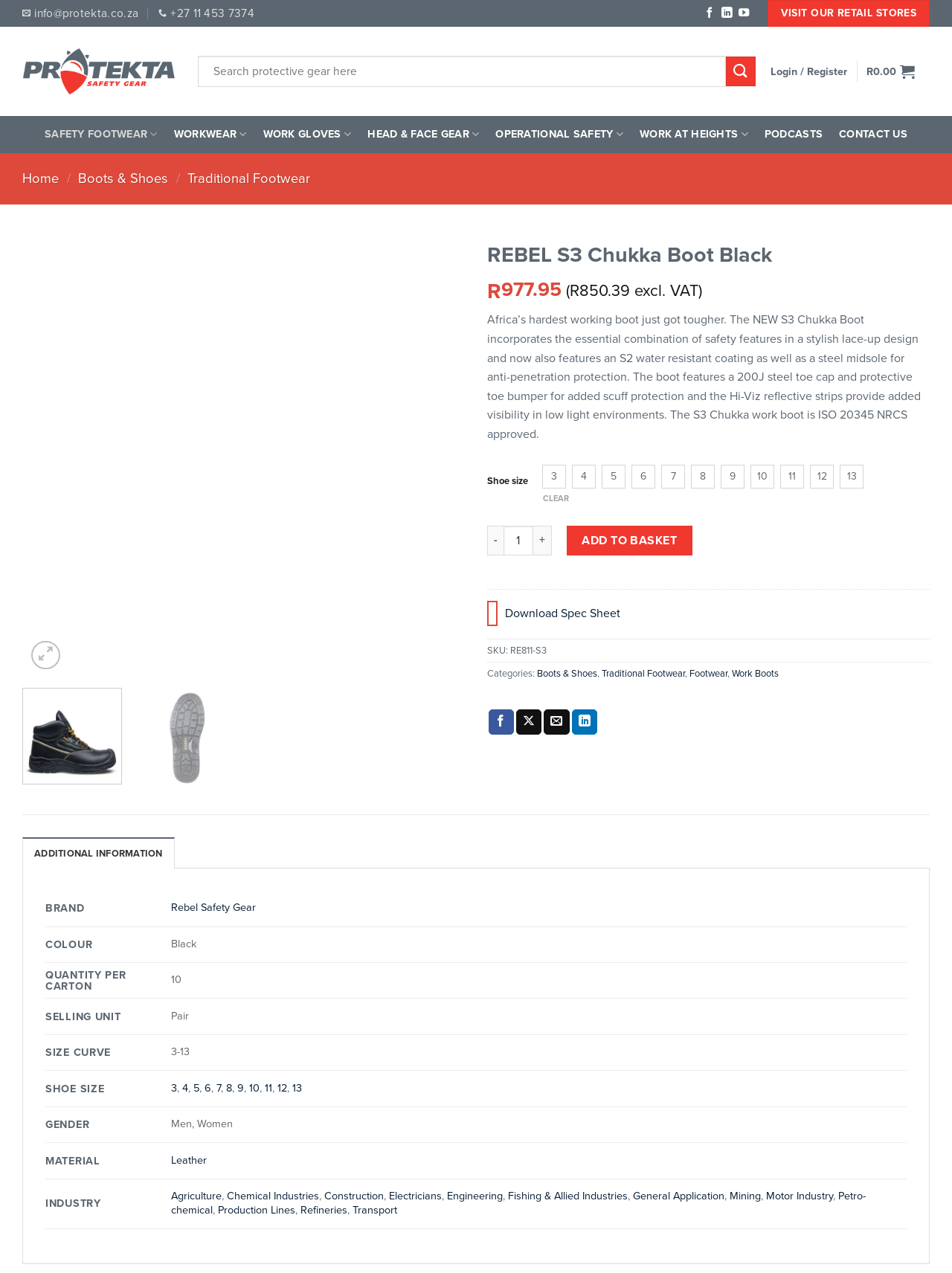What is the color of the REBEL S3 Chukka Boot Black?
Look at the image and respond with a single word or a short phrase.

Black